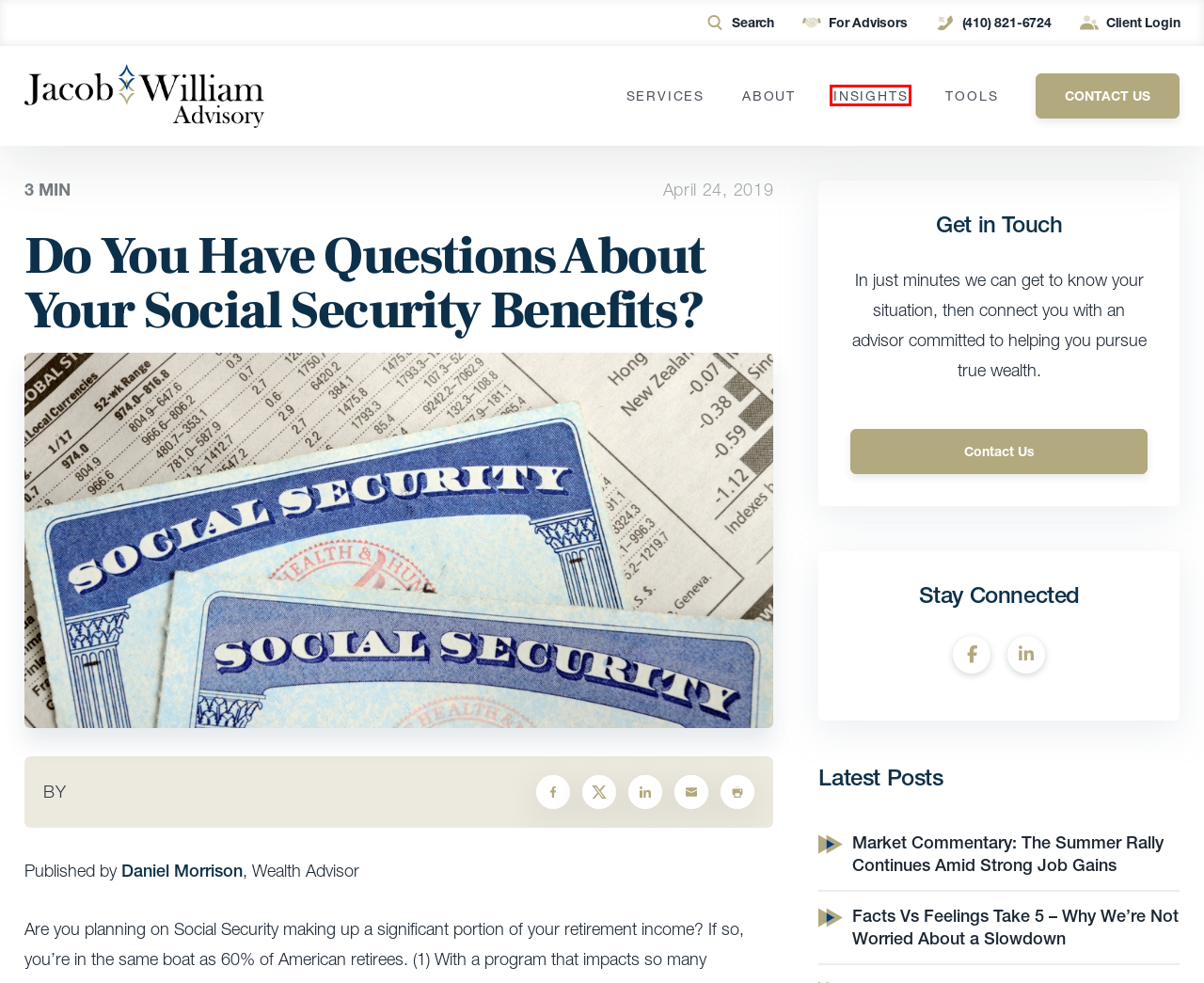Using the screenshot of a webpage with a red bounding box, pick the webpage description that most accurately represents the new webpage after the element inside the red box is clicked. Here are the candidates:
A. Client Logins - Financial Advisors - Jacob William Advisory
B. Market Commentary: The Summer Rally Continues Amid Strong Job Gains - Jacob William Advisory
C. COVID-19 Survey - Financial Advisors - Jacob William Advisory
D. Dan Morrison | Wealth Advisor | Jacob William Advisory
E. Financial Advisors | Jacob William Advisory | Cockeysville, MD
F. Insights | Financial Advisors | Jacob William Advisory
G. Facts Vs Feelings Take 5 - Why We’re Not Worried About a Slowdown - Jacob William Advisory
H. Here’s How Much Americans Rely on Social Security | The Fiscal Times

F